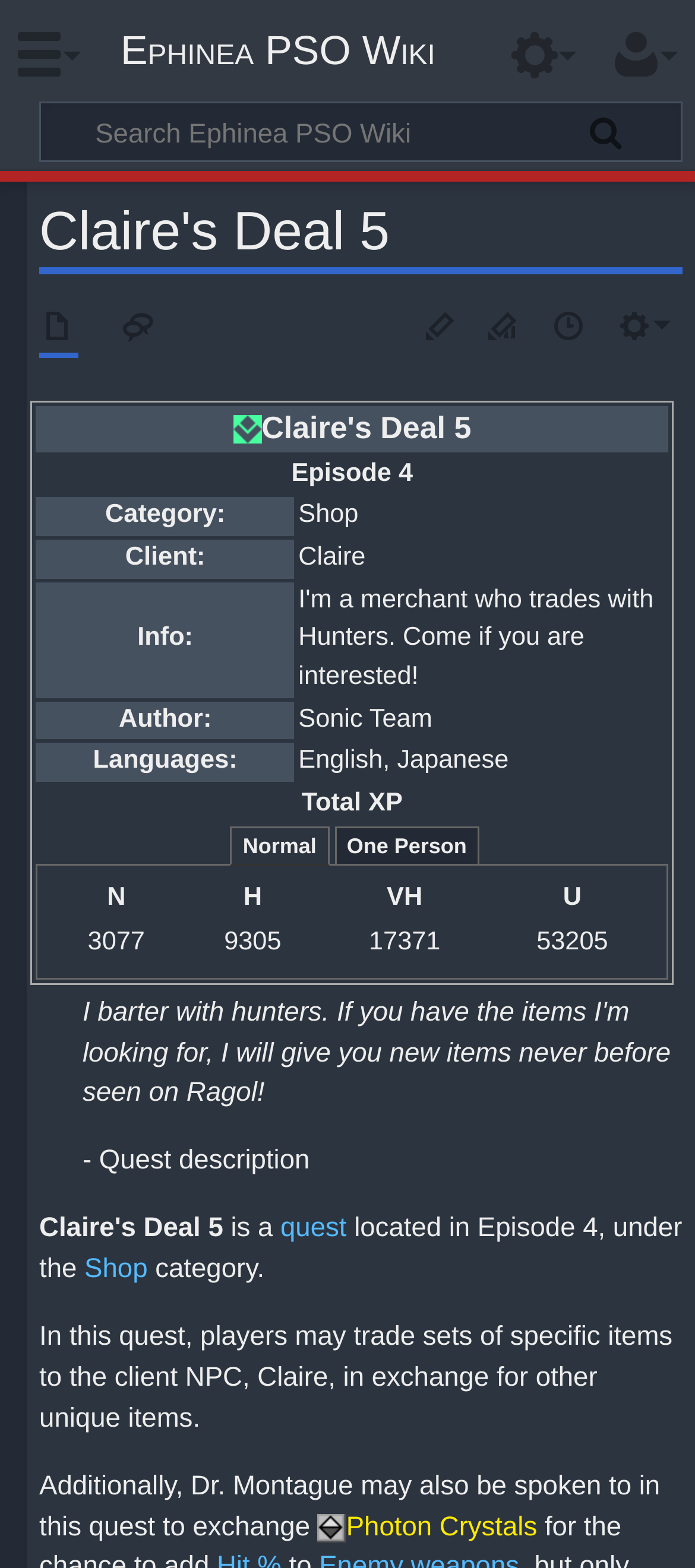Using the provided description One Person, find the bounding box coordinates for the UI element. Provide the coordinates in (top-left x, top-left y, bottom-right x, bottom-right y) format, ensuring all values are between 0 and 1.

[0.481, 0.527, 0.69, 0.552]